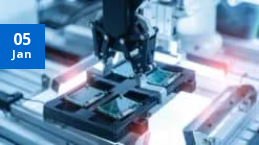Generate an elaborate caption for the image.

An advanced robotics system is shown in action, engaging in the precise handling of printed circuit boards (PCBs) within a modern cleanroom environment. The image highlights the intricate technology involved in PCB assembly, with robotic arms skillfully positioning multiple circuit boards on a specialized tray. The date displayed in the top-left corner, "05 Jan," suggests this image may pertain to a recent event or publication, contributing to its context within a discussion on PCB ionic contamination and its prevention, emphasizing the high-tech processes utilized in the electronics manufacturing industry.